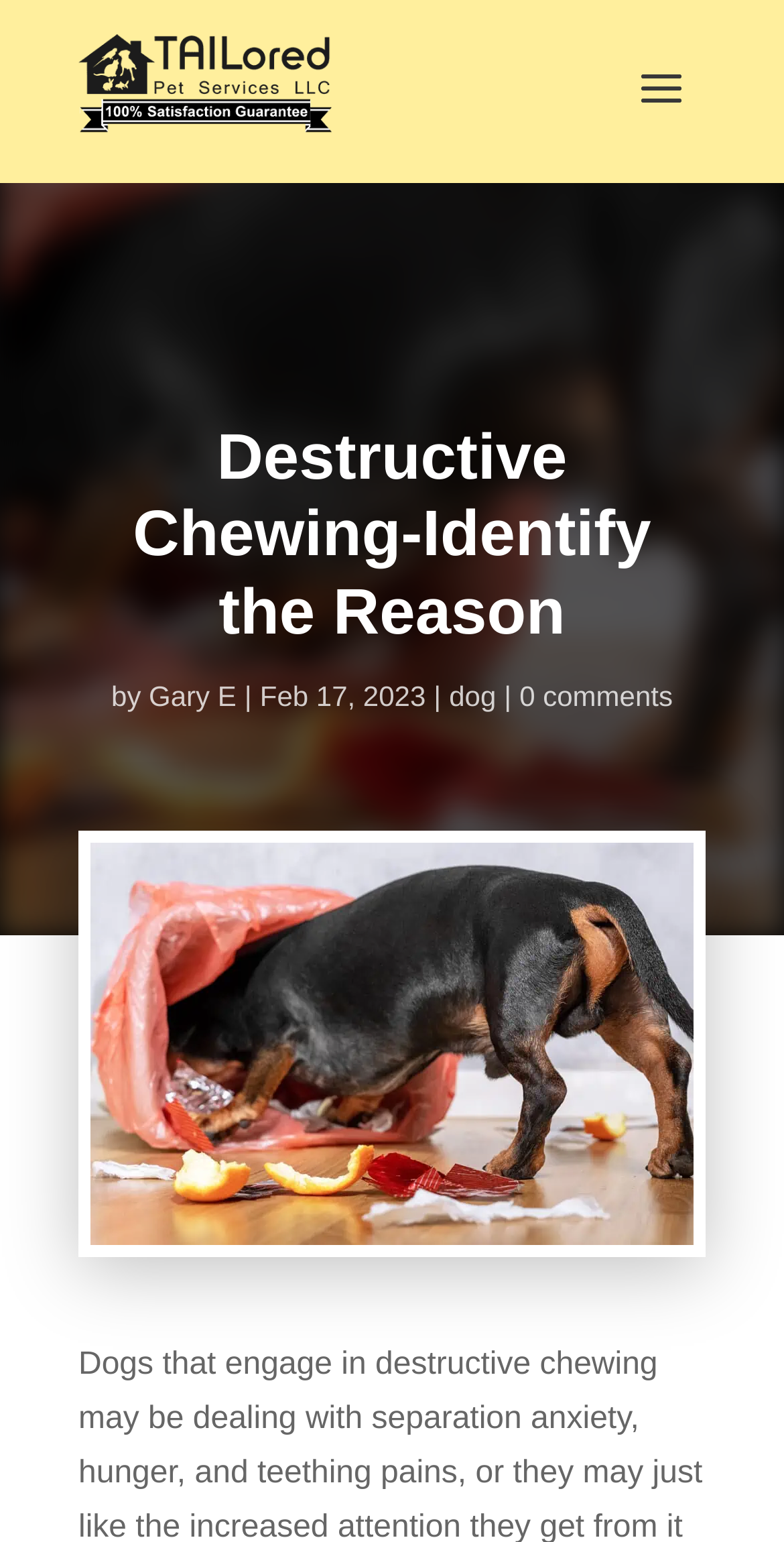What is the name of the website?
Look at the image and provide a short answer using one word or a phrase.

TAILored Pet Services LLC